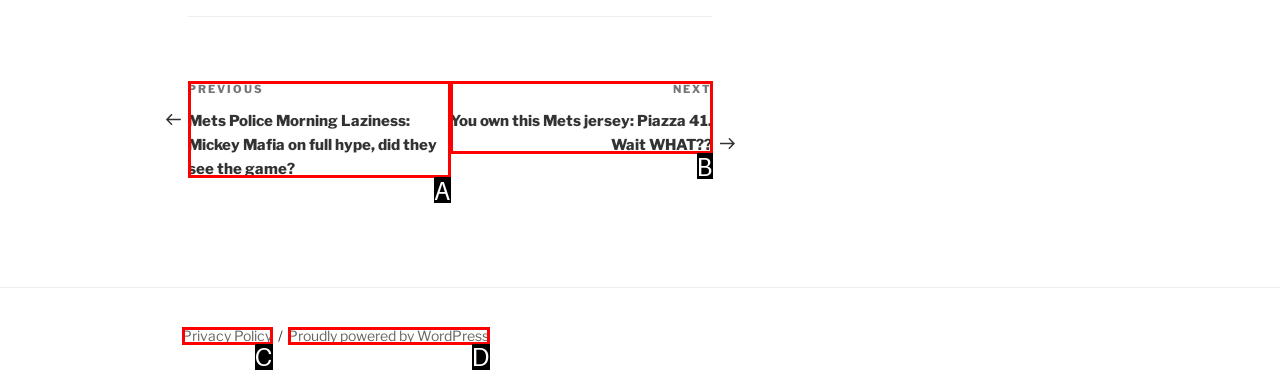Identify the letter of the UI element that corresponds to: Proudly powered by WordPress
Respond with the letter of the option directly.

D